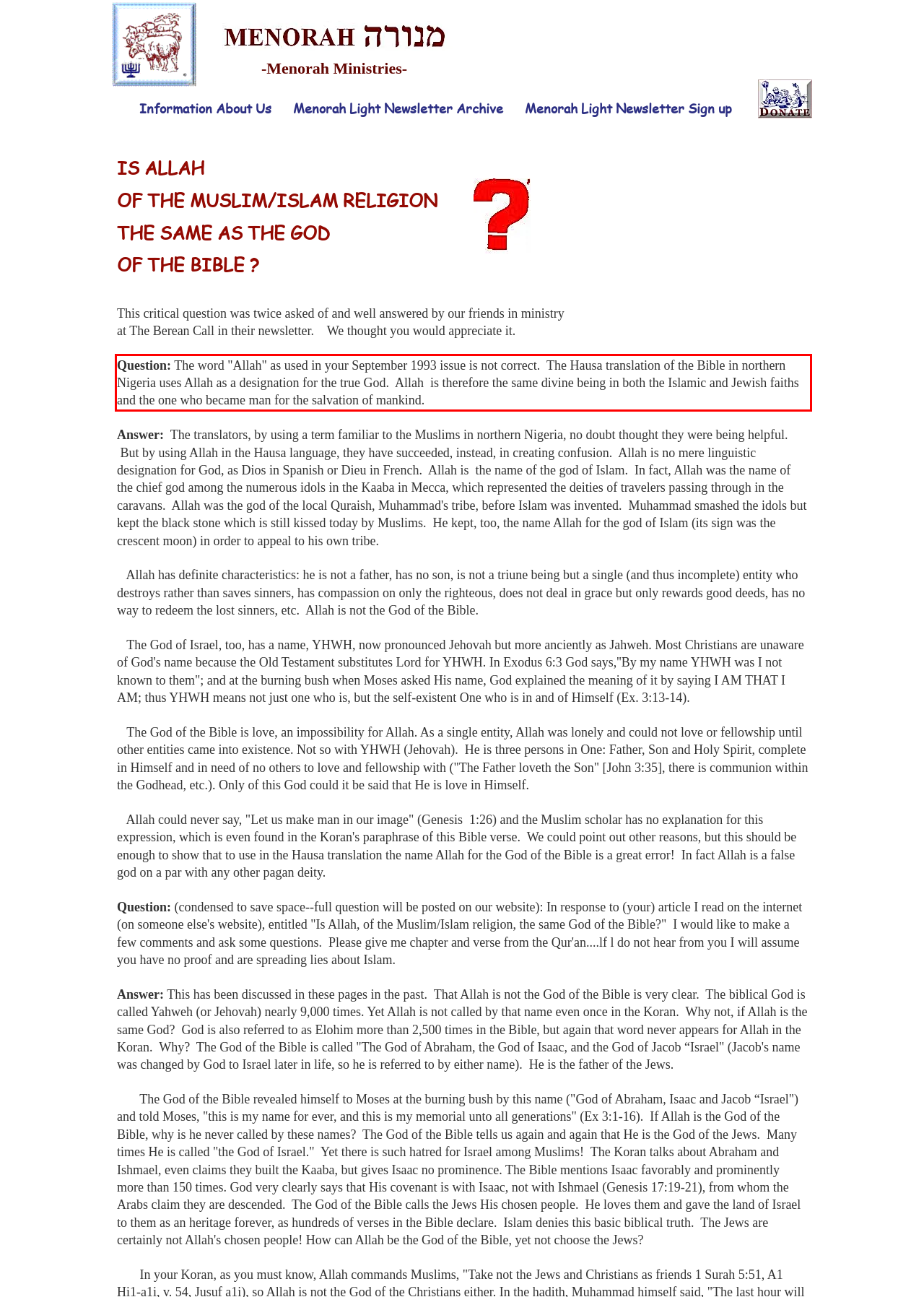Within the screenshot of the webpage, locate the red bounding box and use OCR to identify and provide the text content inside it.

Question: The word "Allah" as used in your September 1993 issue is not correct. The Hausa translation of the Bible in northern Nigeria uses Allah as a designation for the true God. Allah is therefore the same divine being in both the Islamic and Jewish faiths and the one who became man for the salvation of mankind.